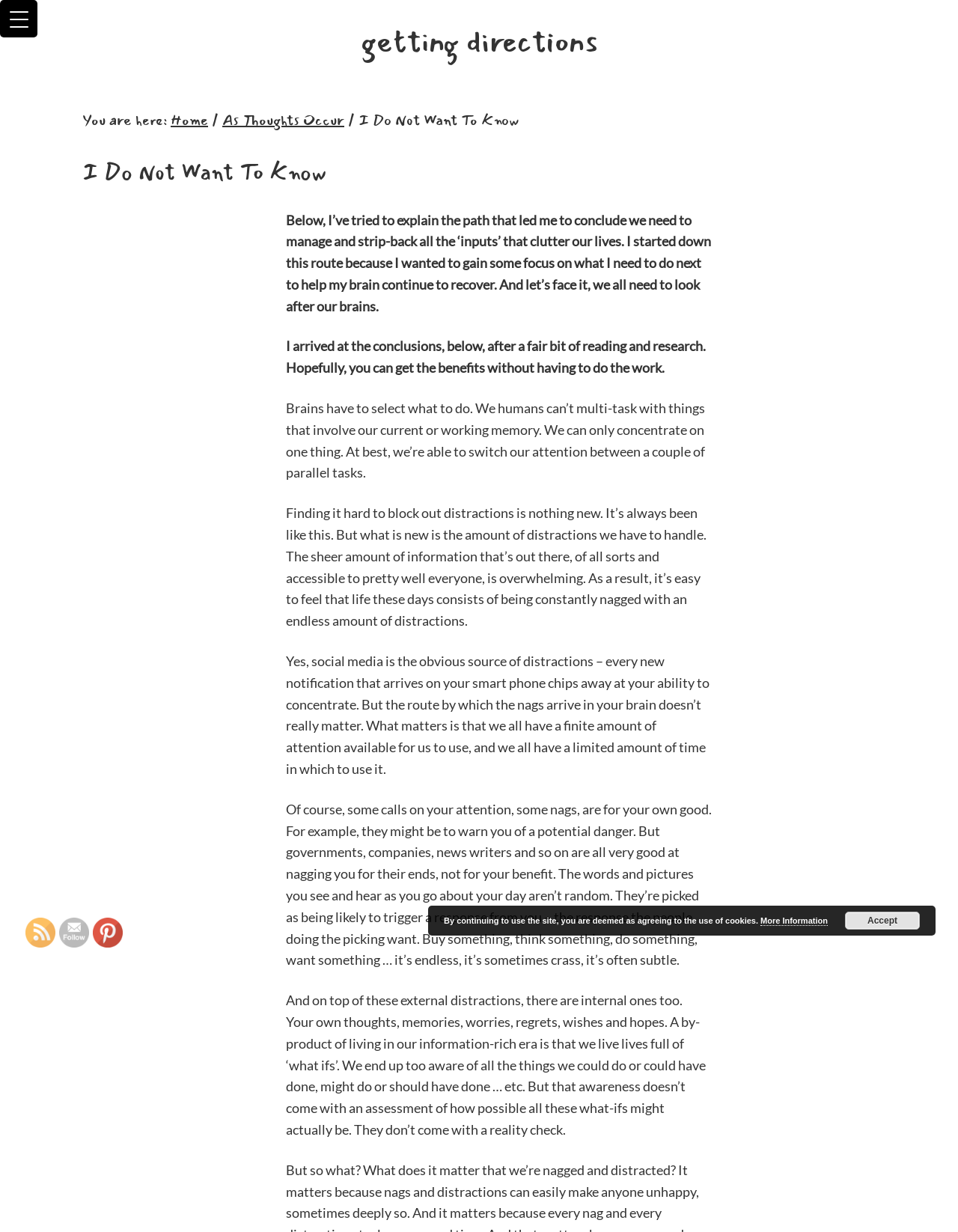What is the current page?
Please provide a single word or phrase in response based on the screenshot.

I Do Not Want To Know